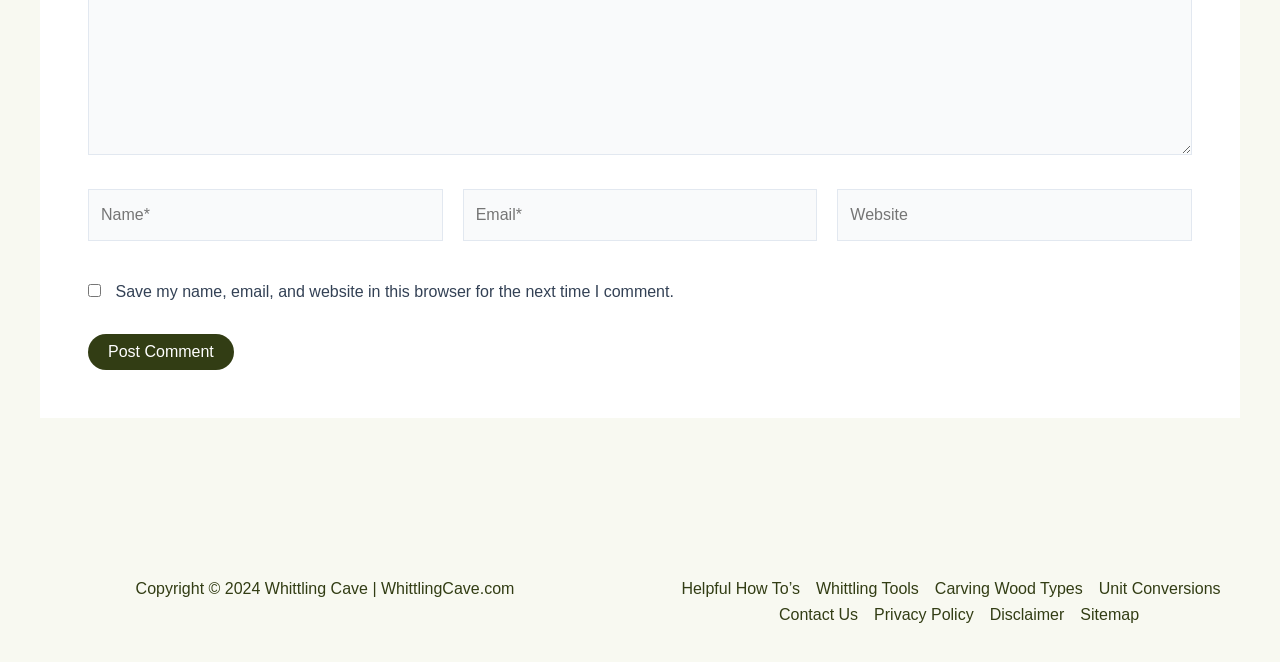Determine the bounding box coordinates of the section I need to click to execute the following instruction: "Click the post comment button". Provide the coordinates as four float numbers between 0 and 1, i.e., [left, top, right, bottom].

[0.069, 0.504, 0.183, 0.559]